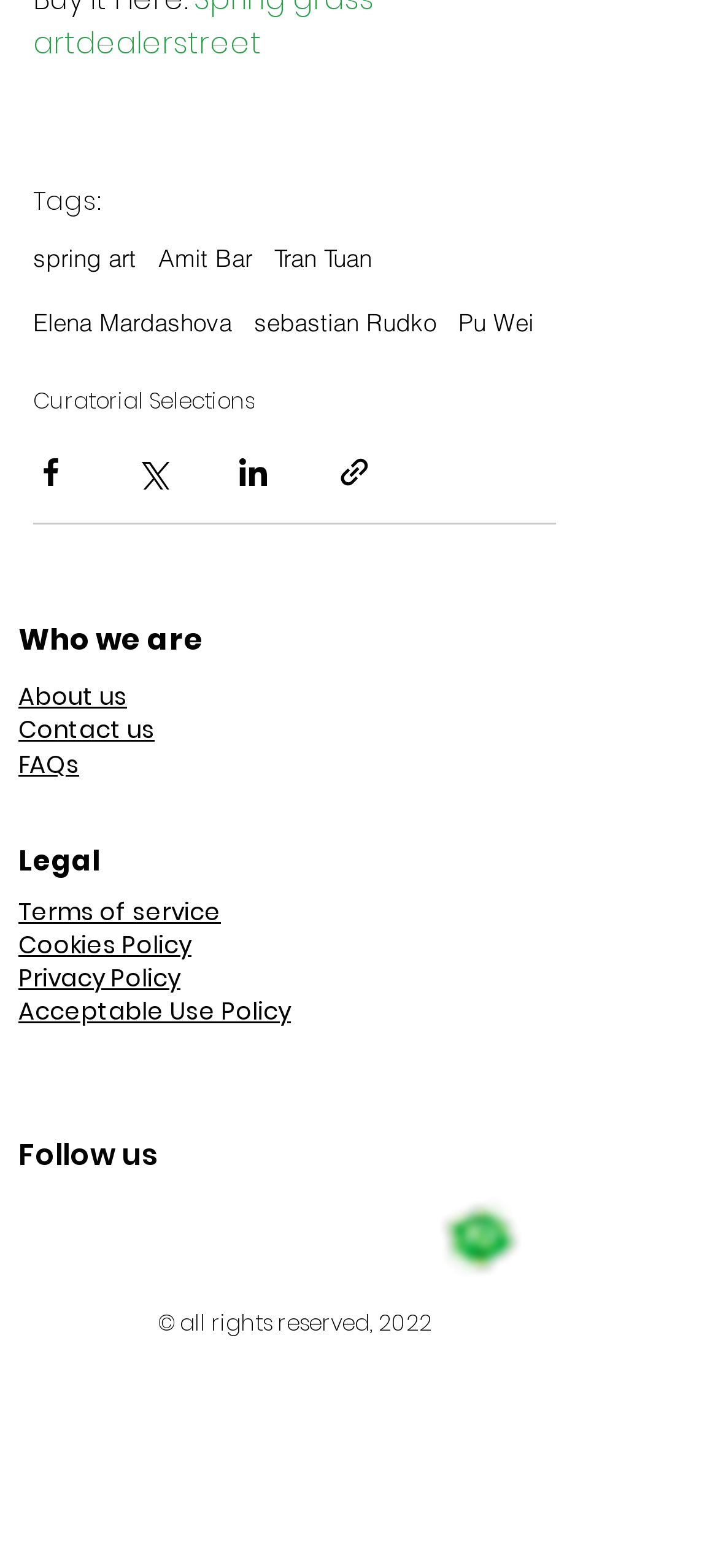Please identify the coordinates of the bounding box that should be clicked to fulfill this instruction: "View the 'Curatorial Selections'".

[0.046, 0.245, 0.354, 0.265]